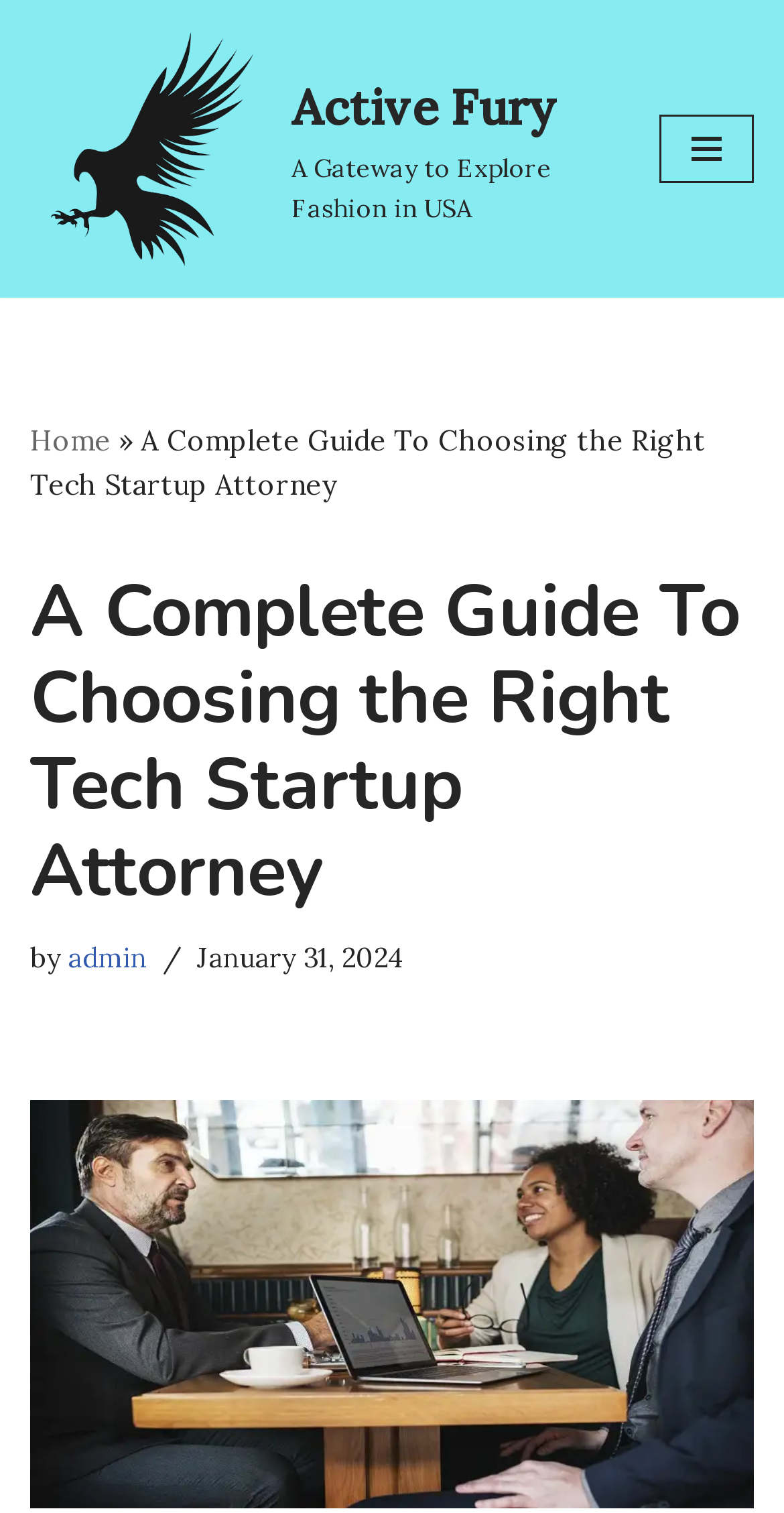What is the name of the website?
Using the image as a reference, answer the question with a short word or phrase.

Active Fury